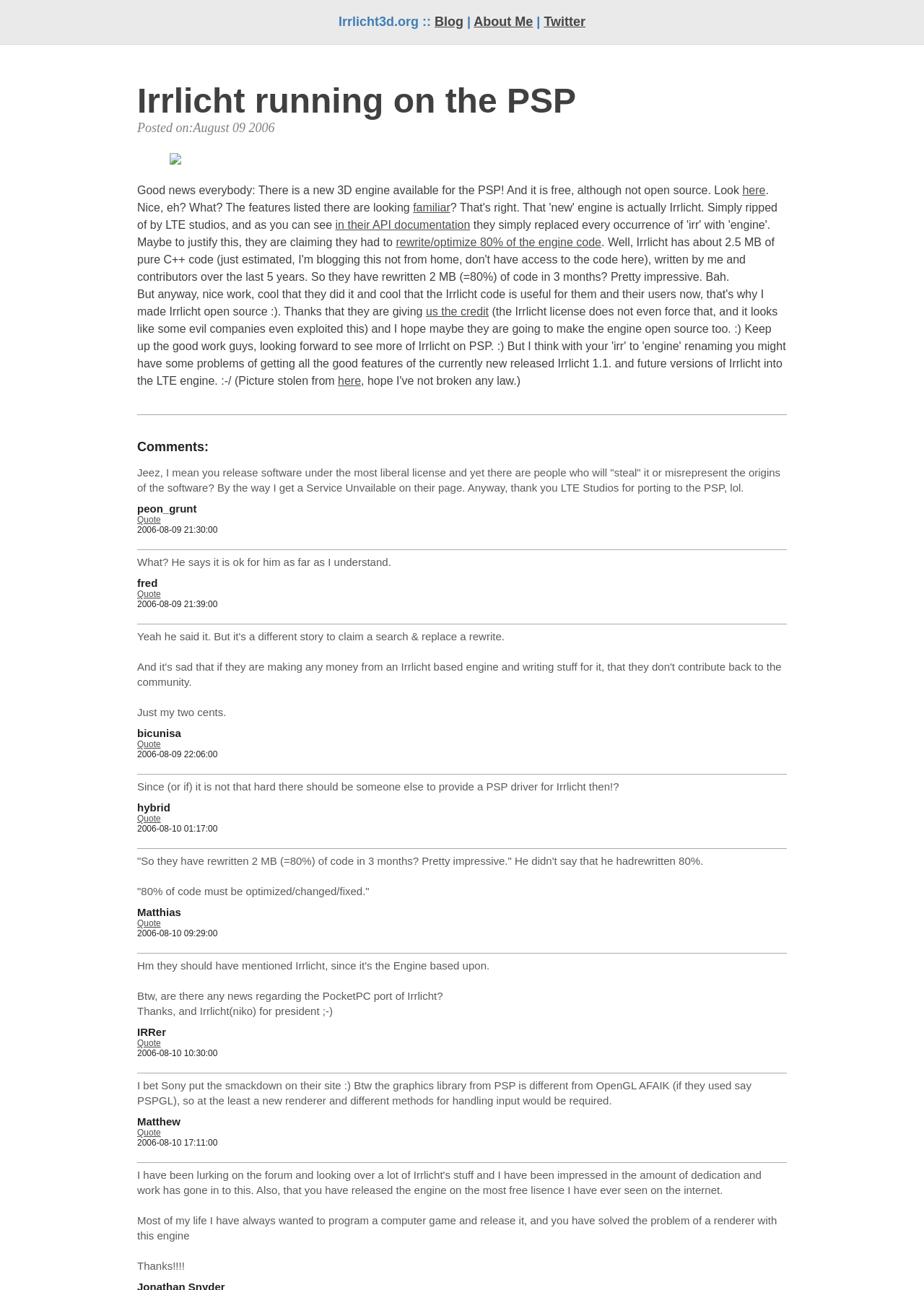Identify the bounding box coordinates of the area you need to click to perform the following instruction: "Click on the 'Twitter' link".

[0.589, 0.011, 0.634, 0.022]